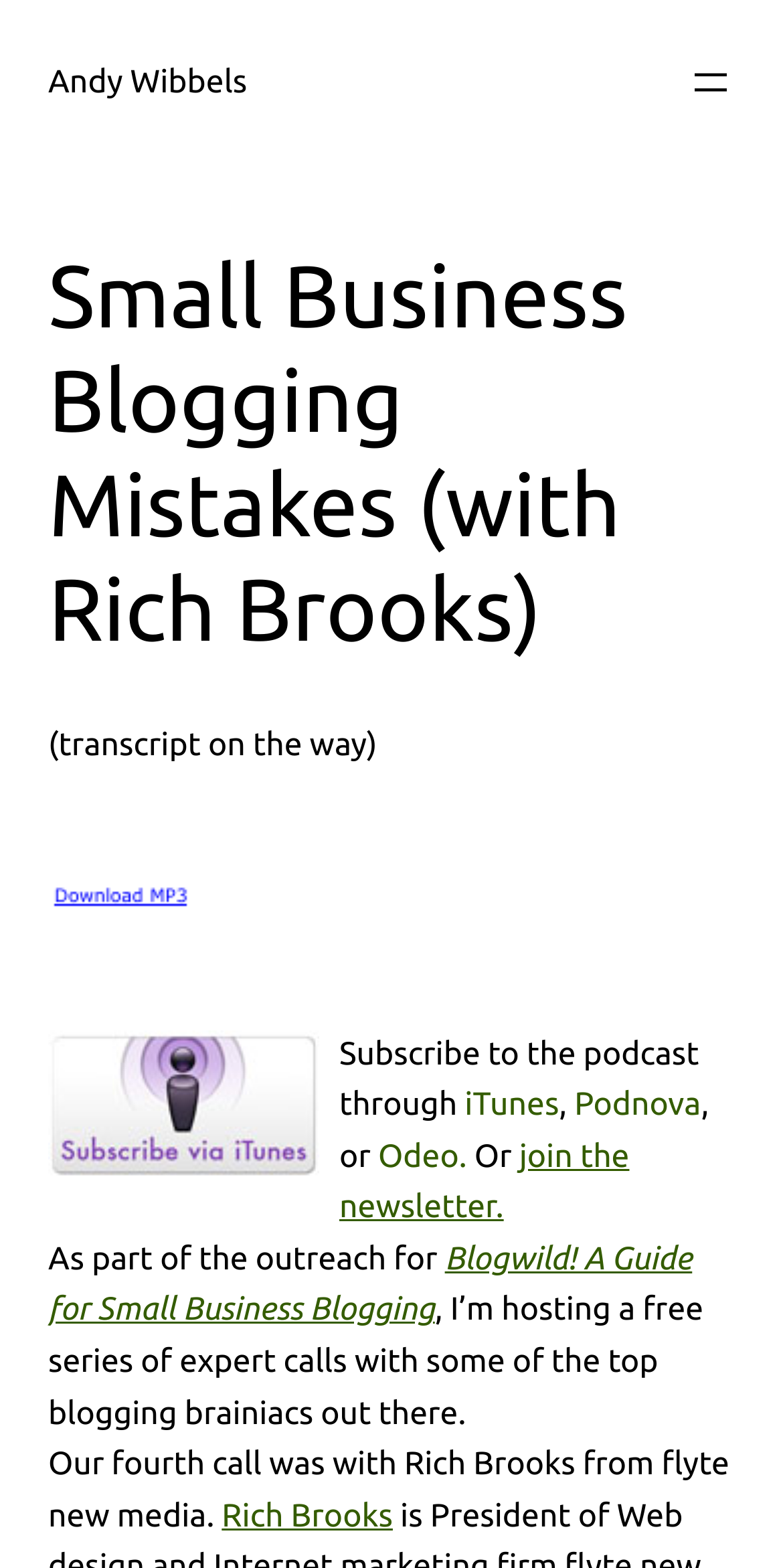Please provide a comprehensive response to the question below by analyzing the image: 
How many ways are there to subscribe to the podcast?

I counted the number of links and text related to subscribing to the podcast, which are 'iTunes', 'Podnova', 'Odeo', and 'join the newsletter'. Therefore, there are 4 ways to subscribe to the podcast.